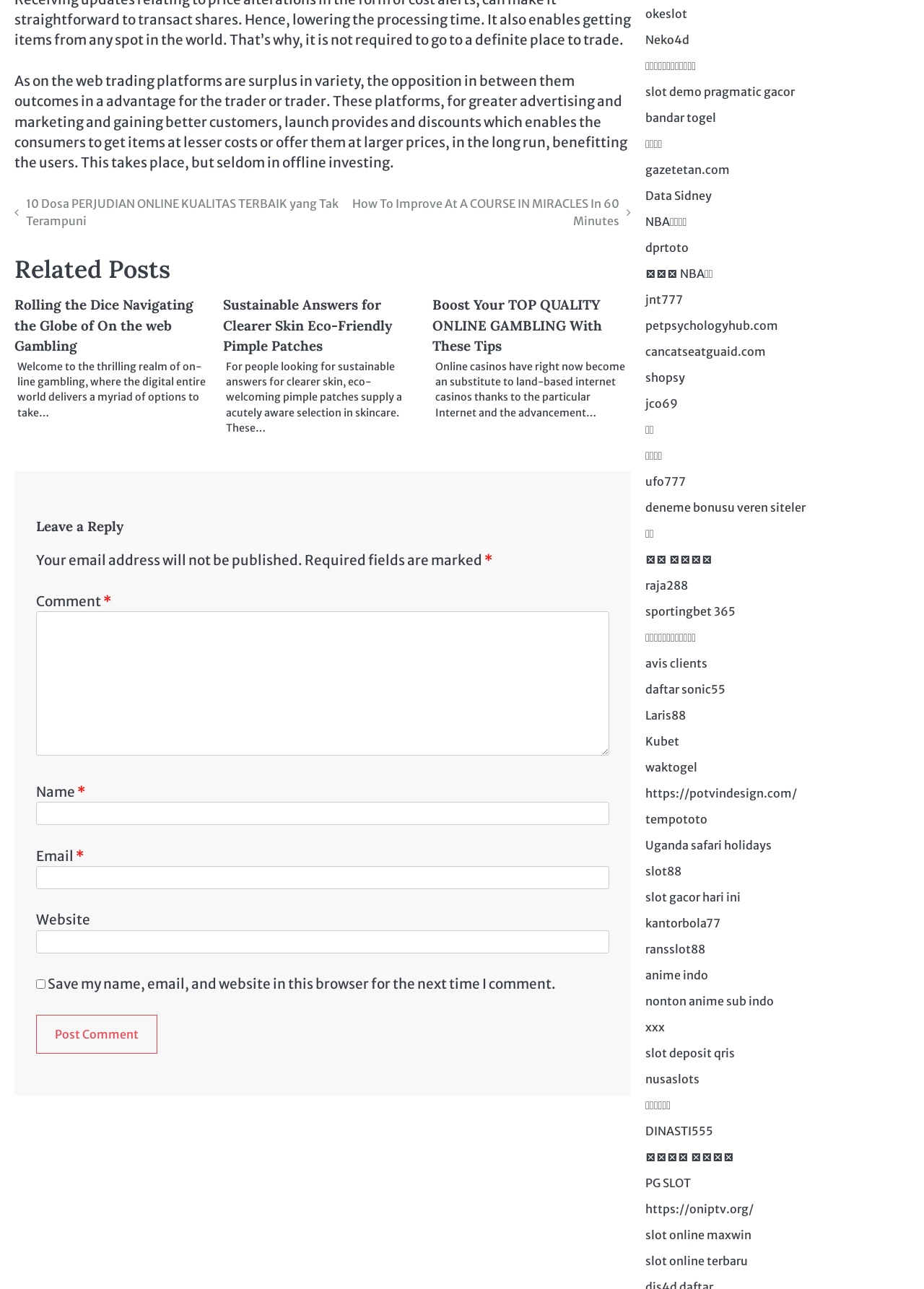Provide the bounding box coordinates of the section that needs to be clicked to accomplish the following instruction: "Click on the 'Rolling the Dice Navigating the Globe of On the web Gambling' link."

[0.016, 0.23, 0.209, 0.275]